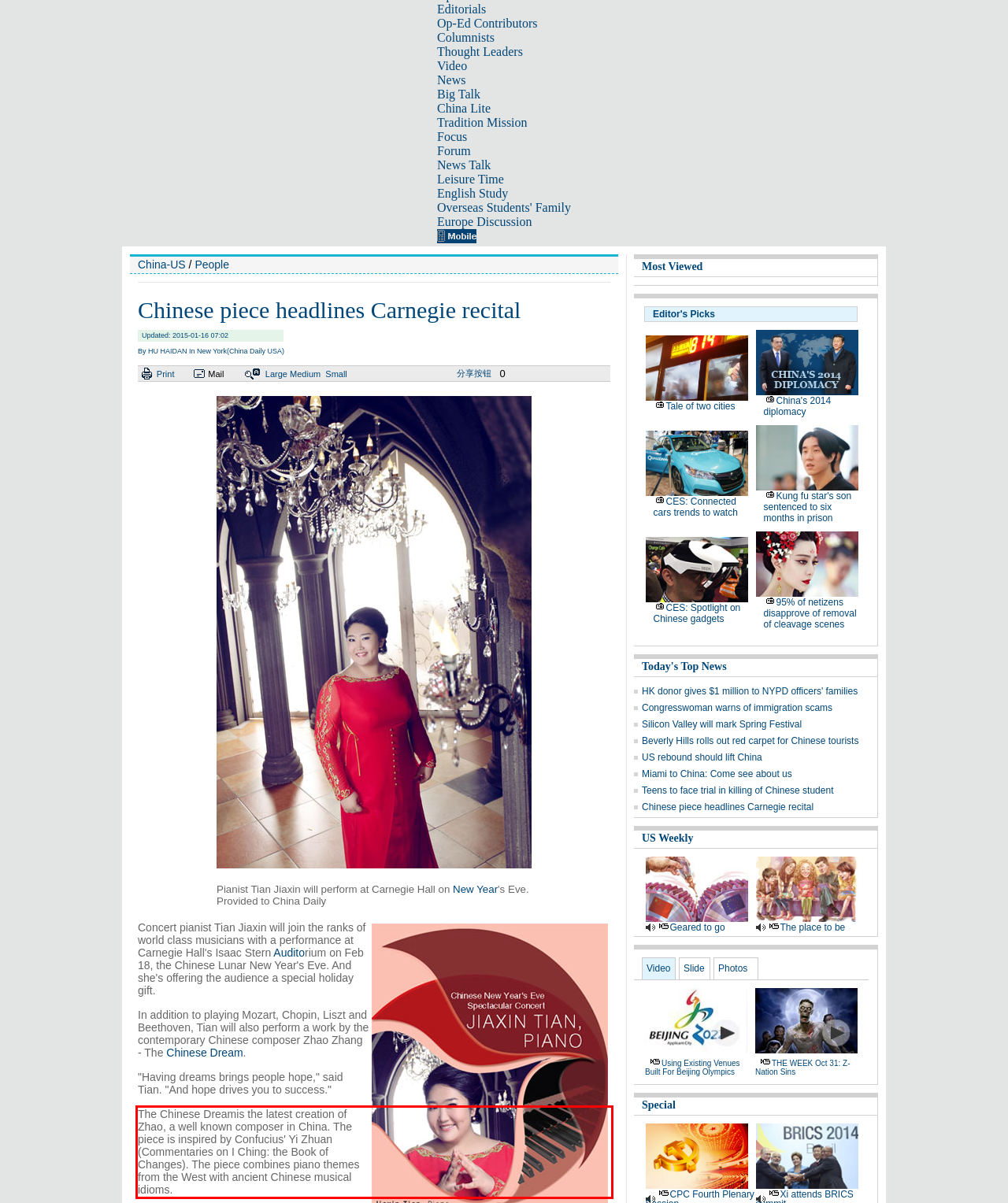Given the screenshot of the webpage, identify the red bounding box, and recognize the text content inside that red bounding box.

The Chinese Dreamis the latest creation of Zhao, a well known composer in China. The piece is inspired by Confucius' Yi Zhuan (Commentaries on I Ching: the Book of Changes). The piece combines piano themes from the West with ancient Chinese musical idioms.